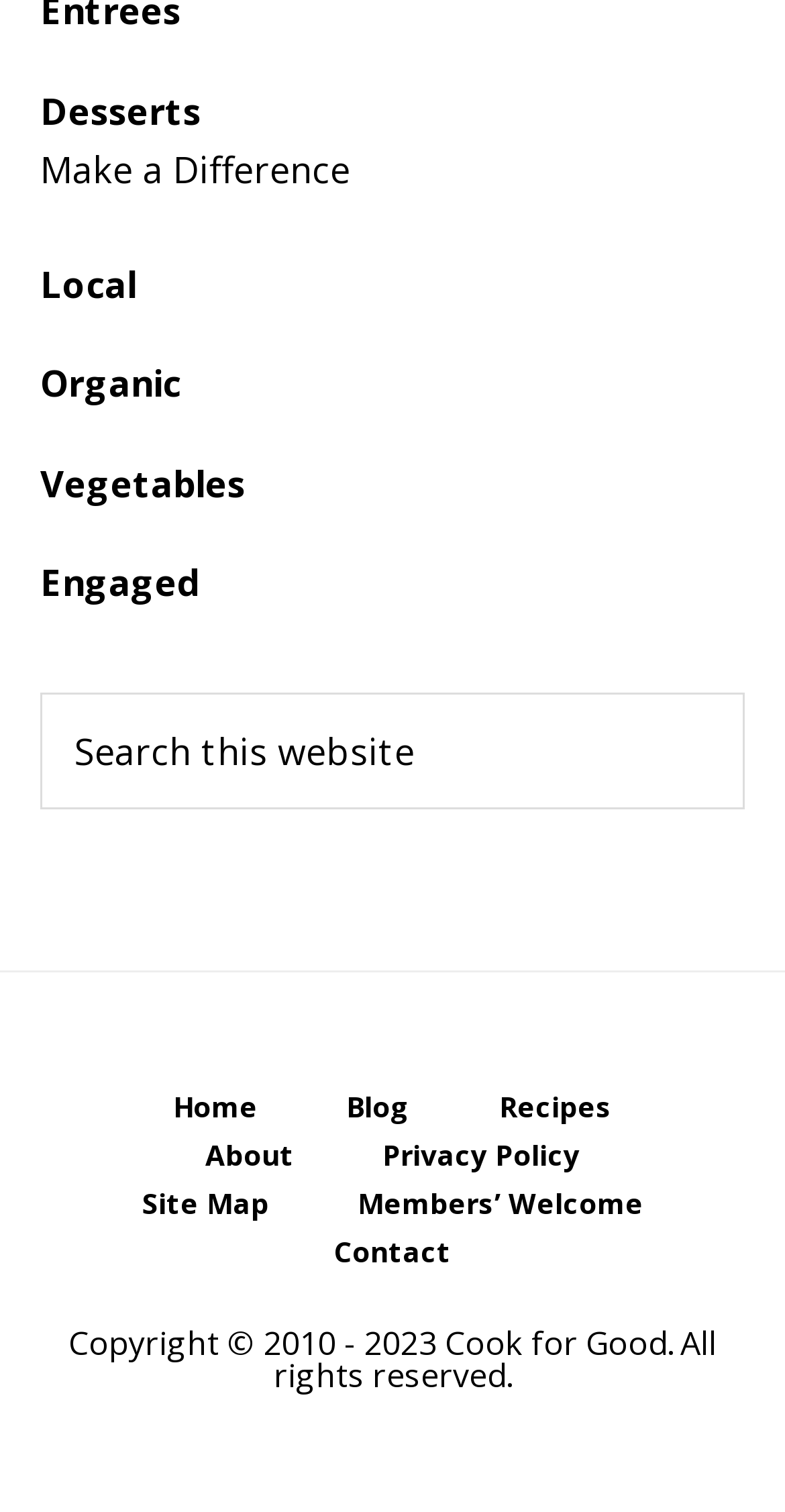Specify the bounding box coordinates for the region that must be clicked to perform the given instruction: "Go to Home".

[0.169, 0.723, 0.379, 0.755]